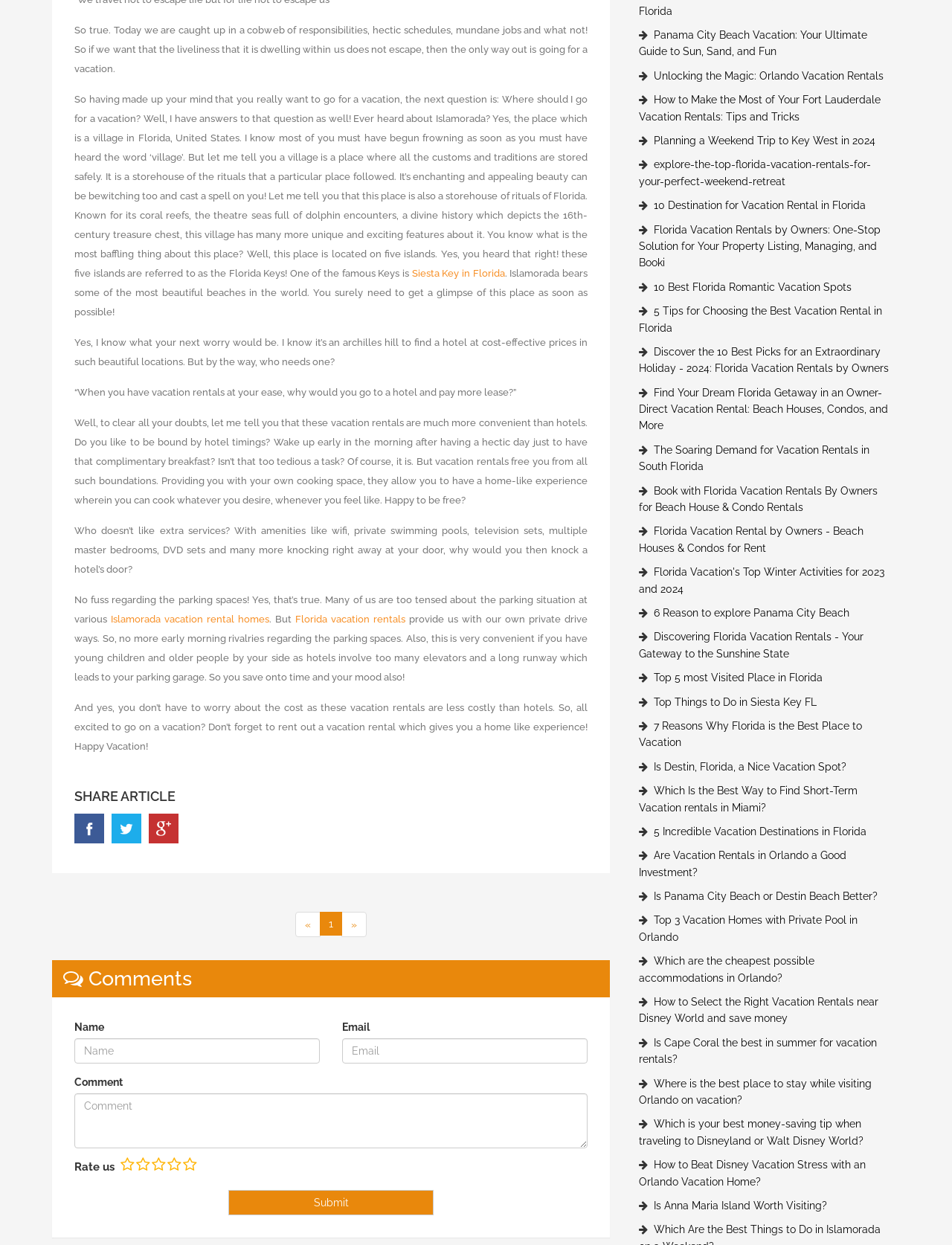Identify the bounding box coordinates for the UI element described as: "title="Facebook Share"". The coordinates should be provided as four floats between 0 and 1: [left, top, right, bottom].

[0.078, 0.654, 0.109, 0.678]